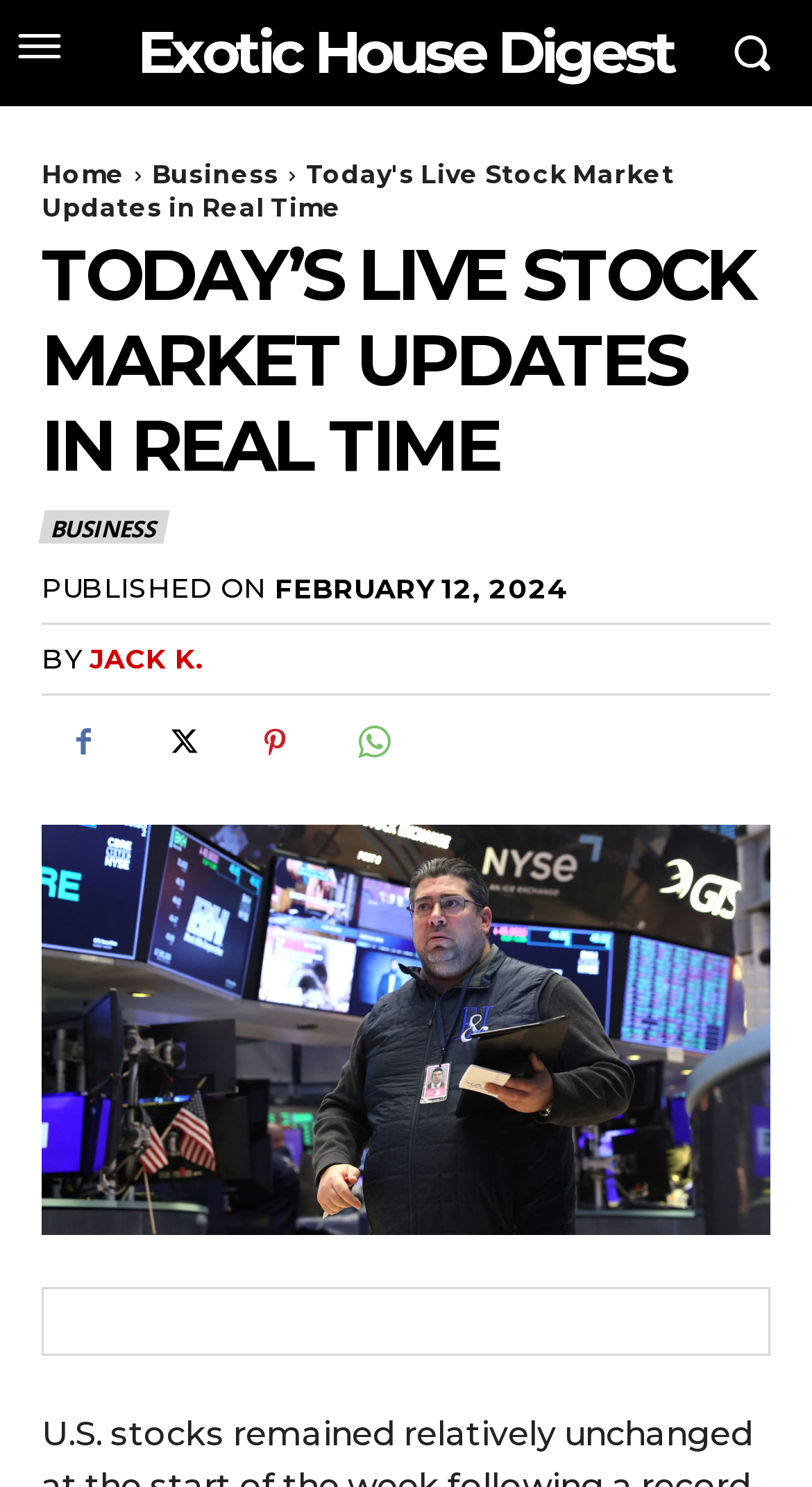What is the category of the article?
Answer the question with a single word or phrase, referring to the image.

BUSINESS